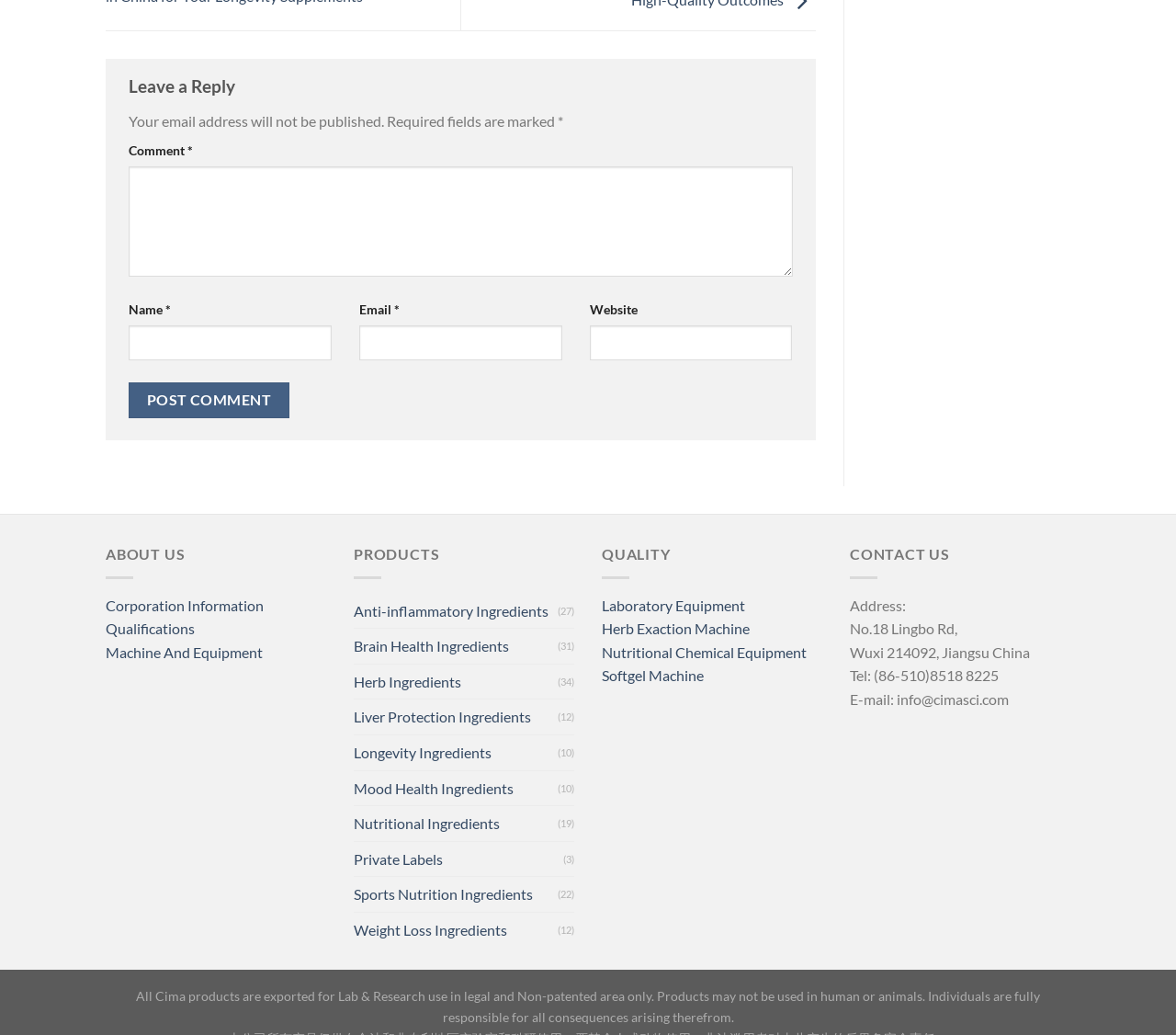How many types of ingredients are listed under products?
Answer the question with as much detail as possible.

Under the 'PRODUCTS' section, there are 9 types of ingredients listed, including Anti-inflammatory Ingredients, Brain Health Ingredients, Herb Ingredients, Liver Protection Ingredients, Longevity Ingredients, Mood Health Ingredients, Nutritional Ingredients, Private Labels, and Sports Nutrition Ingredients.